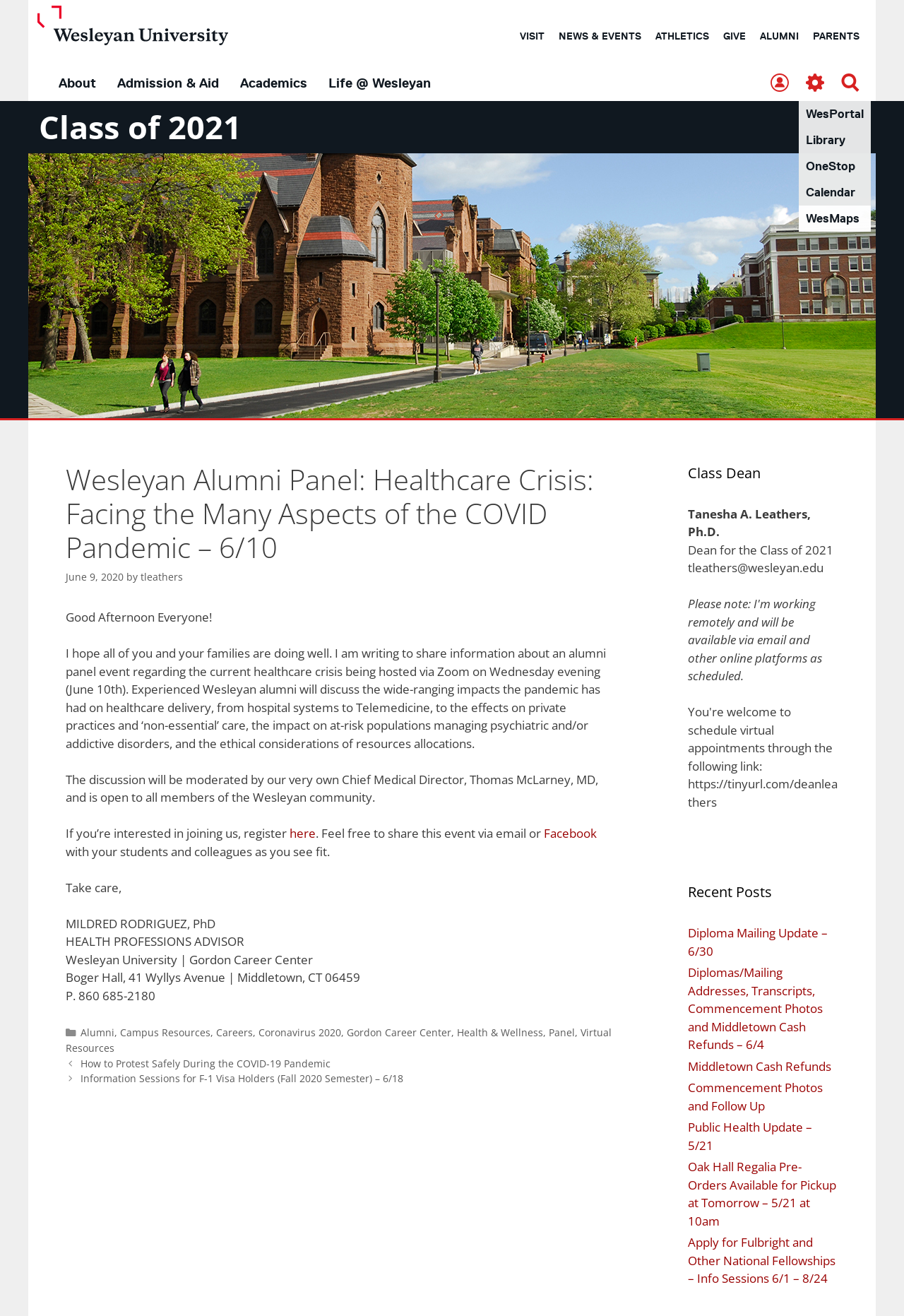Determine the bounding box coordinates of the area to click in order to meet this instruction: "Click on the 'About' link".

[0.053, 0.05, 0.118, 0.075]